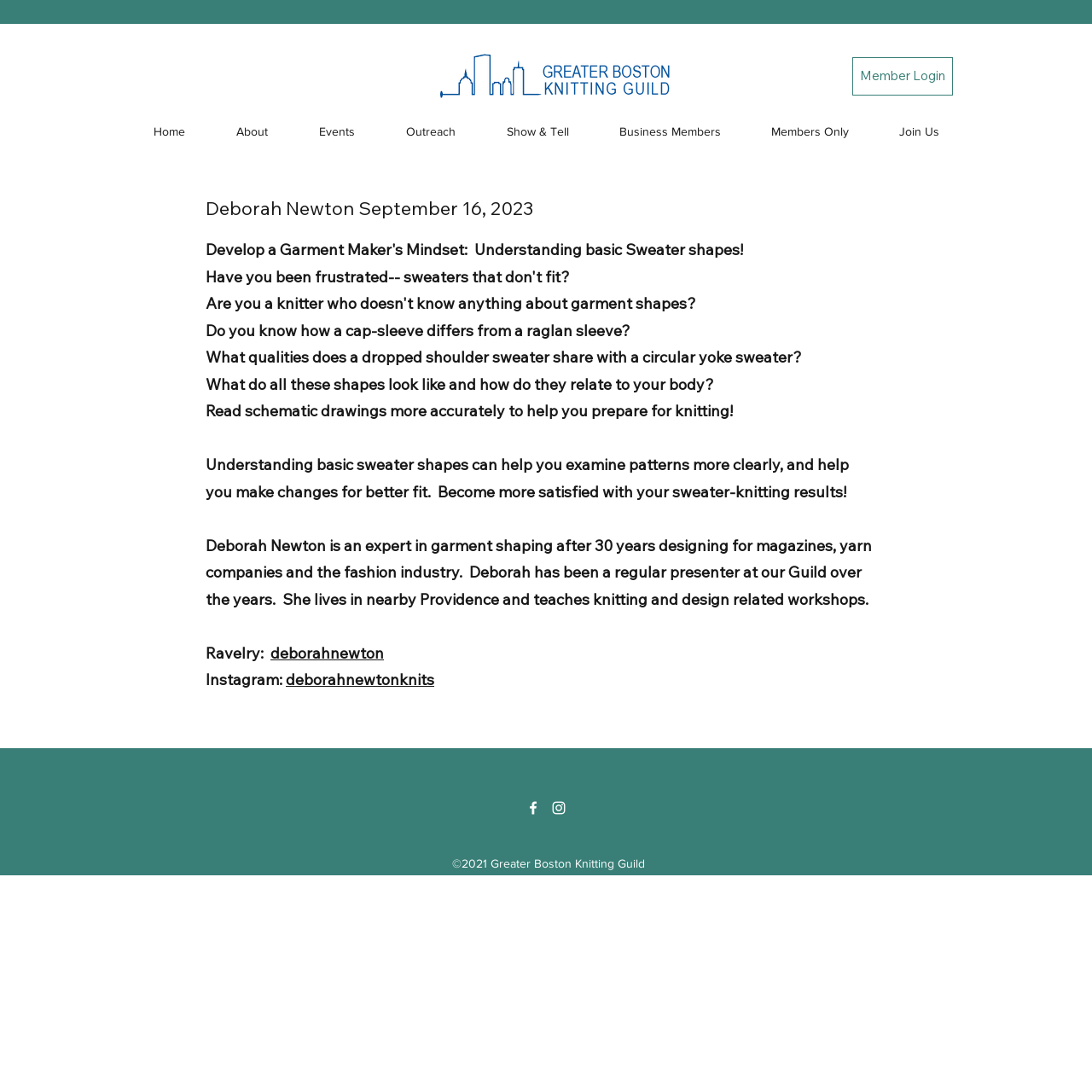Specify the bounding box coordinates of the area that needs to be clicked to achieve the following instruction: "Click on the 'CONTACT' link".

None